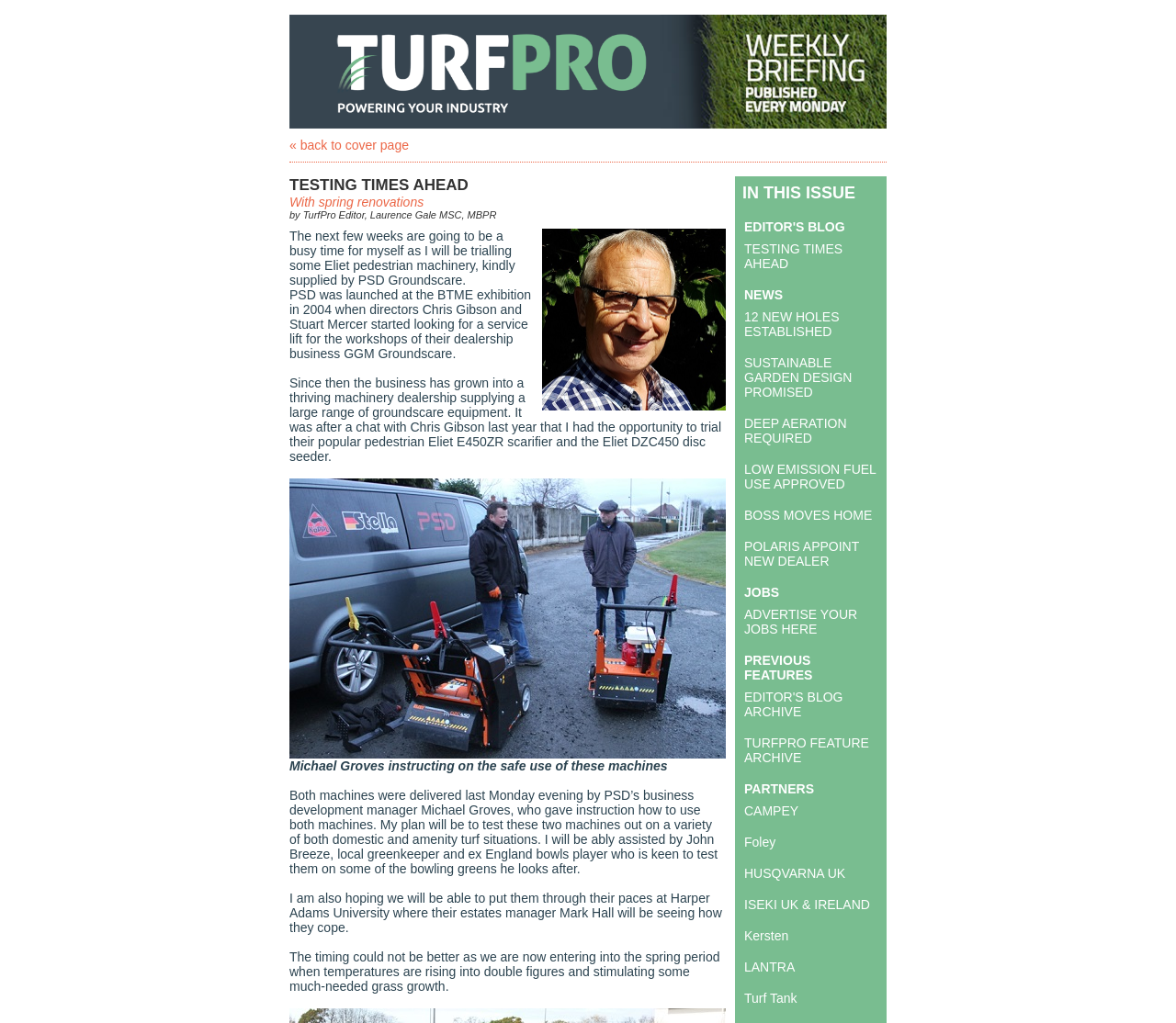What is the timing of the trial?
Using the picture, provide a one-word or short phrase answer.

Spring period